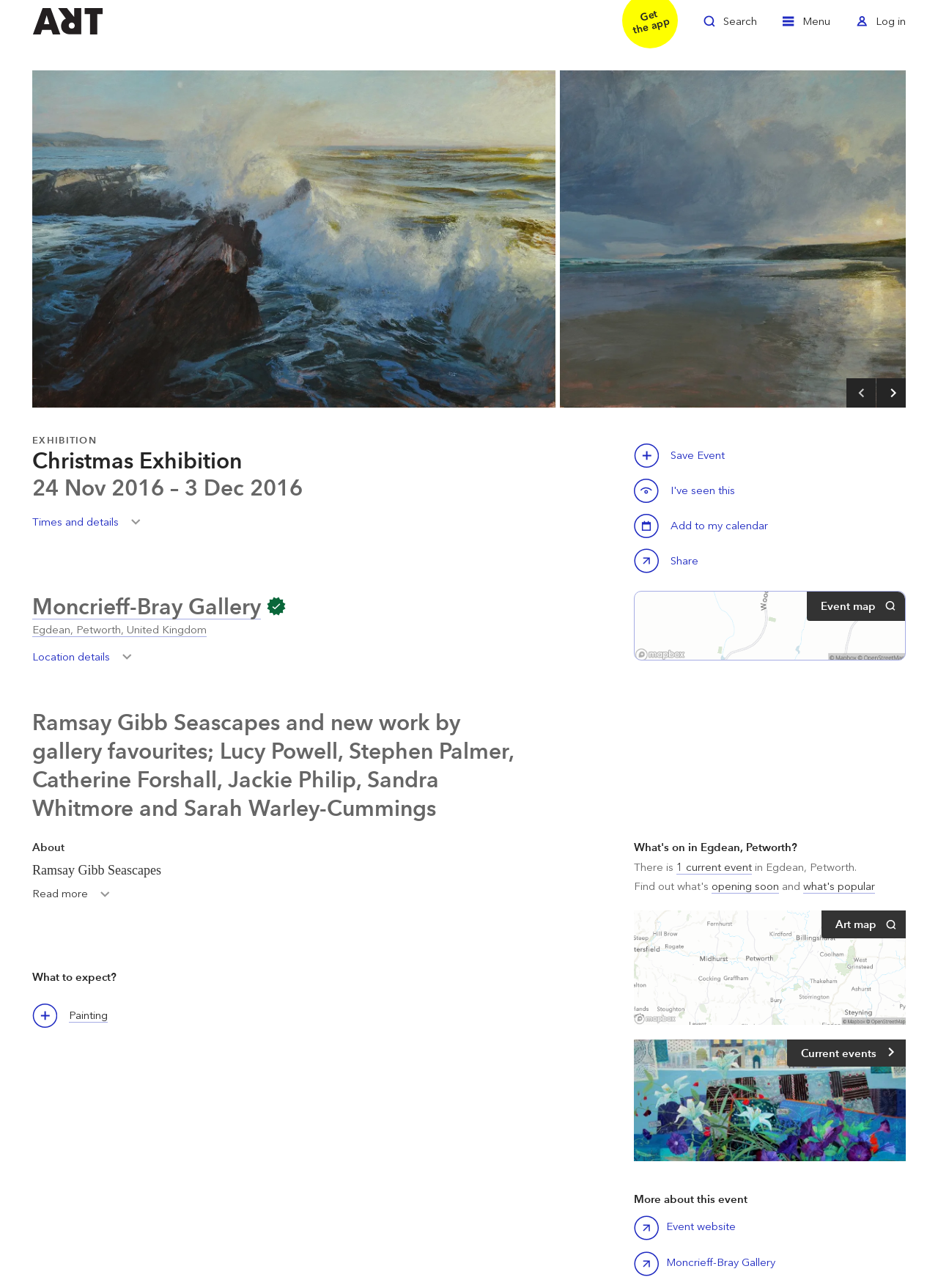Determine the bounding box coordinates for the region that must be clicked to execute the following instruction: "Toggle search".

[0.75, 0.009, 0.807, 0.032]